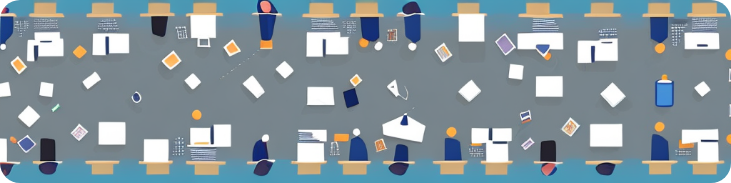What is the purpose of the image?
Please answer the question as detailed as possible based on the image.

The caption explains that the composition 'creatively captures the essence of teamwork and productivity', implying that the image is intended to convey a sense of collaboration and efficiency, fitting for an article about the Board of Directors of Floor & Decor Holdings.